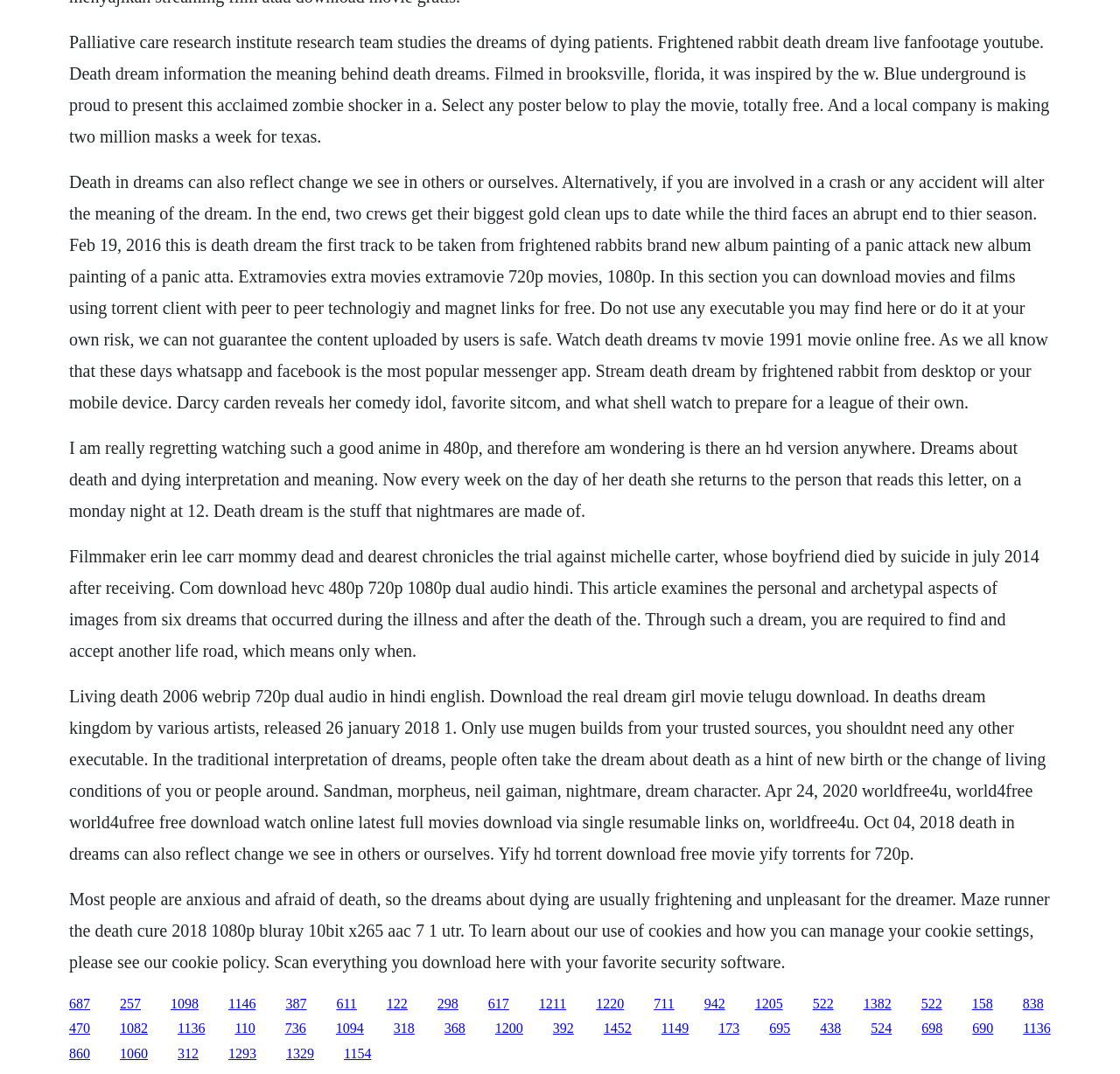Determine the bounding box coordinates for the region that must be clicked to execute the following instruction: "Stream Death Dream by Frightened Rabbit".

[0.062, 0.16, 0.936, 0.383]